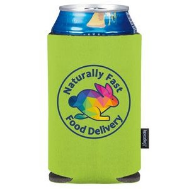Give a concise answer using only one word or phrase for this question:
What is the benefit of this can cooler's collapsible nature?

Easy storage and transport